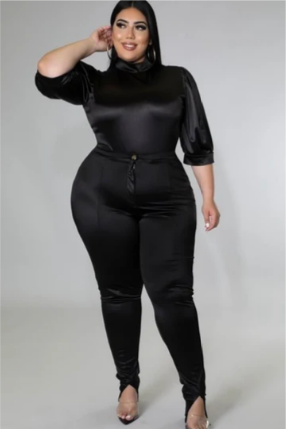What type of shoes is the woman wearing?
Using the information from the image, give a concise answer in one word or a short phrase.

Clear heels